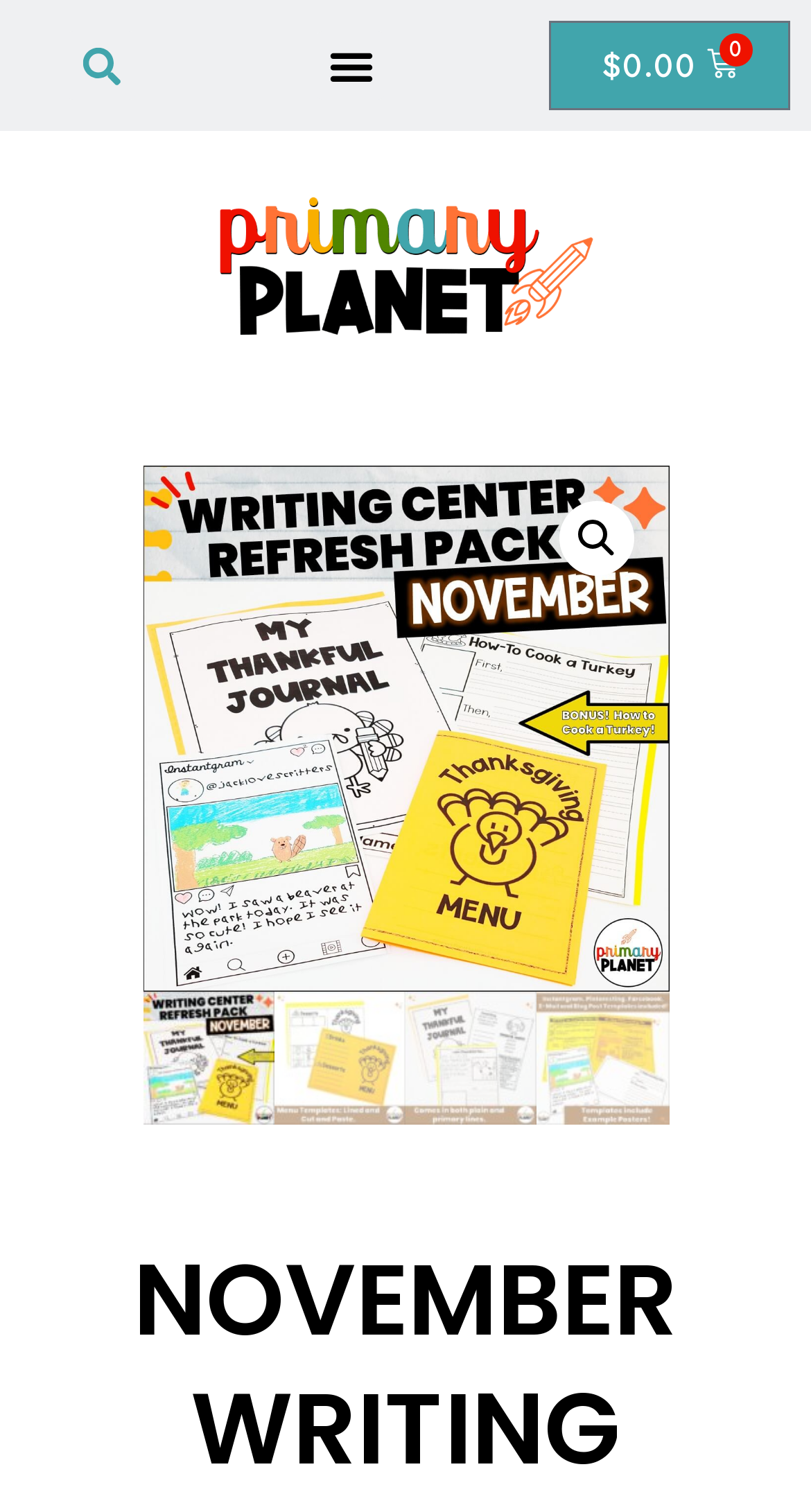How many types of writing paper templates are shown?
Could you answer the question in a detailed manner, providing as much information as possible?

The webpage displays three types of writing paper templates: a thankful journal, a menu template, and social media writing paper templates.